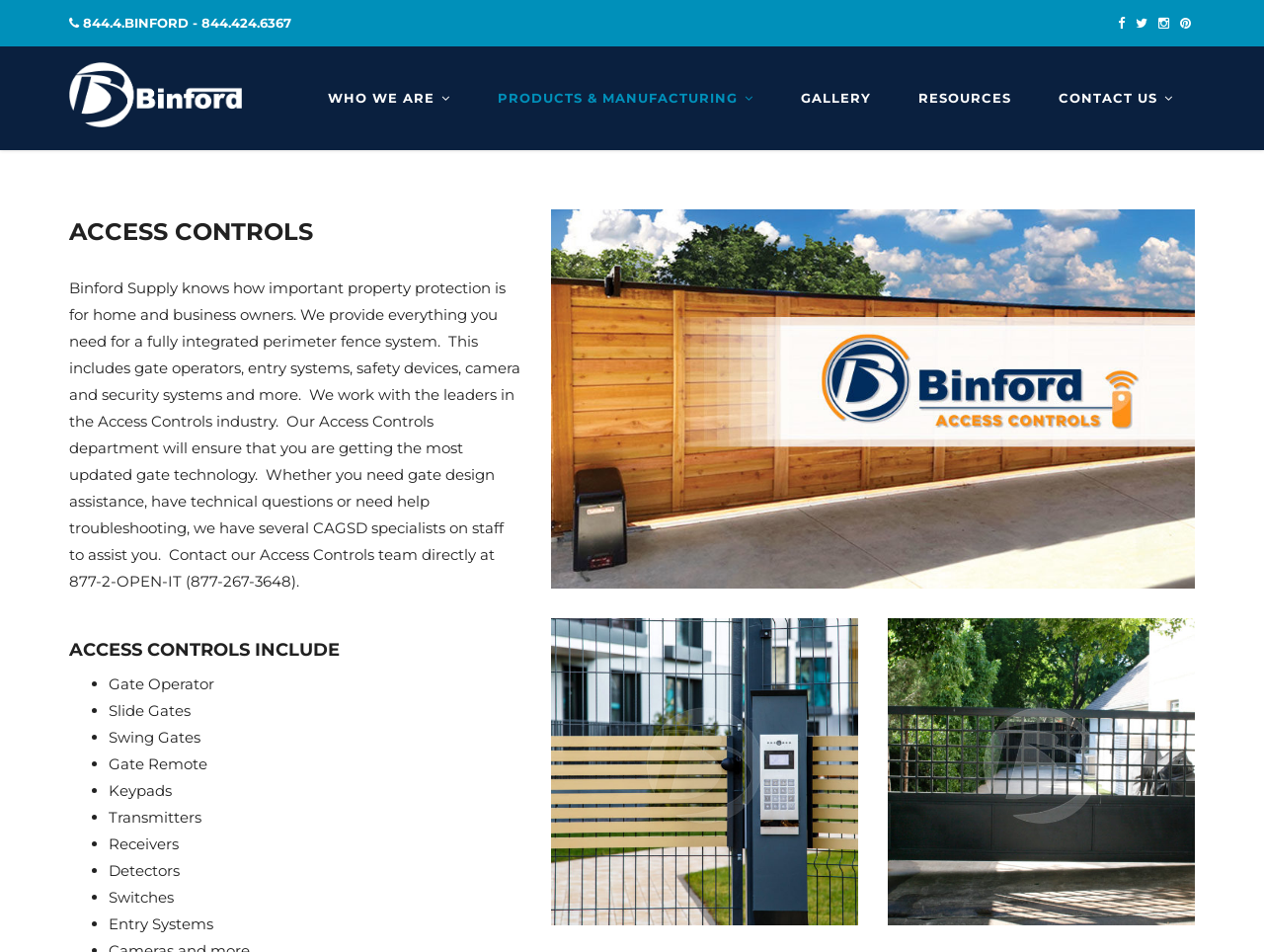Answer the question below in one word or phrase:
What is the company name mentioned on the webpage?

Binford Supply